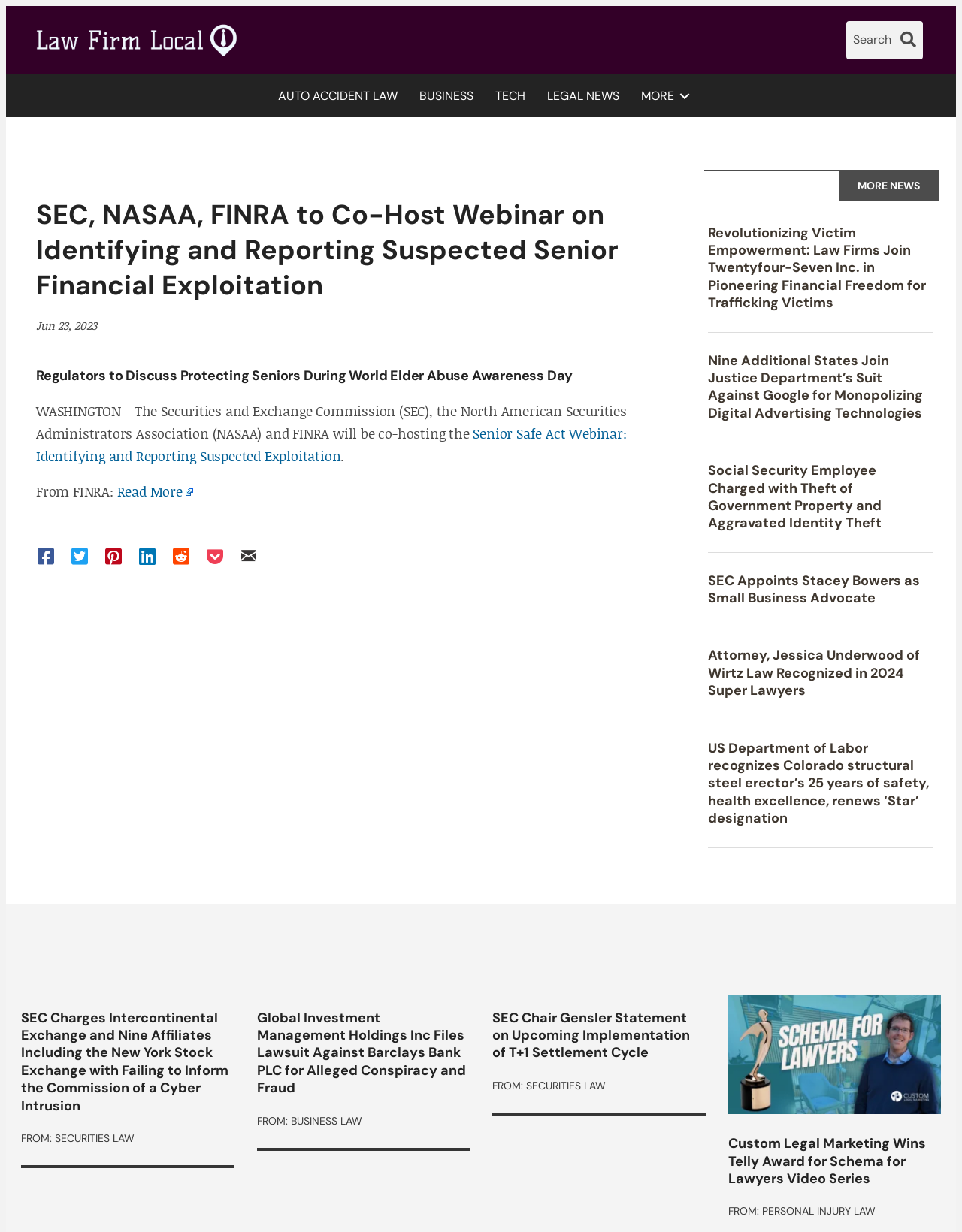Please provide the bounding box coordinate of the region that matches the element description: Personal Injury Law. Coordinates should be in the format (top-left x, top-left y, bottom-right x, bottom-right y) and all values should be between 0 and 1.

[0.792, 0.978, 0.91, 0.989]